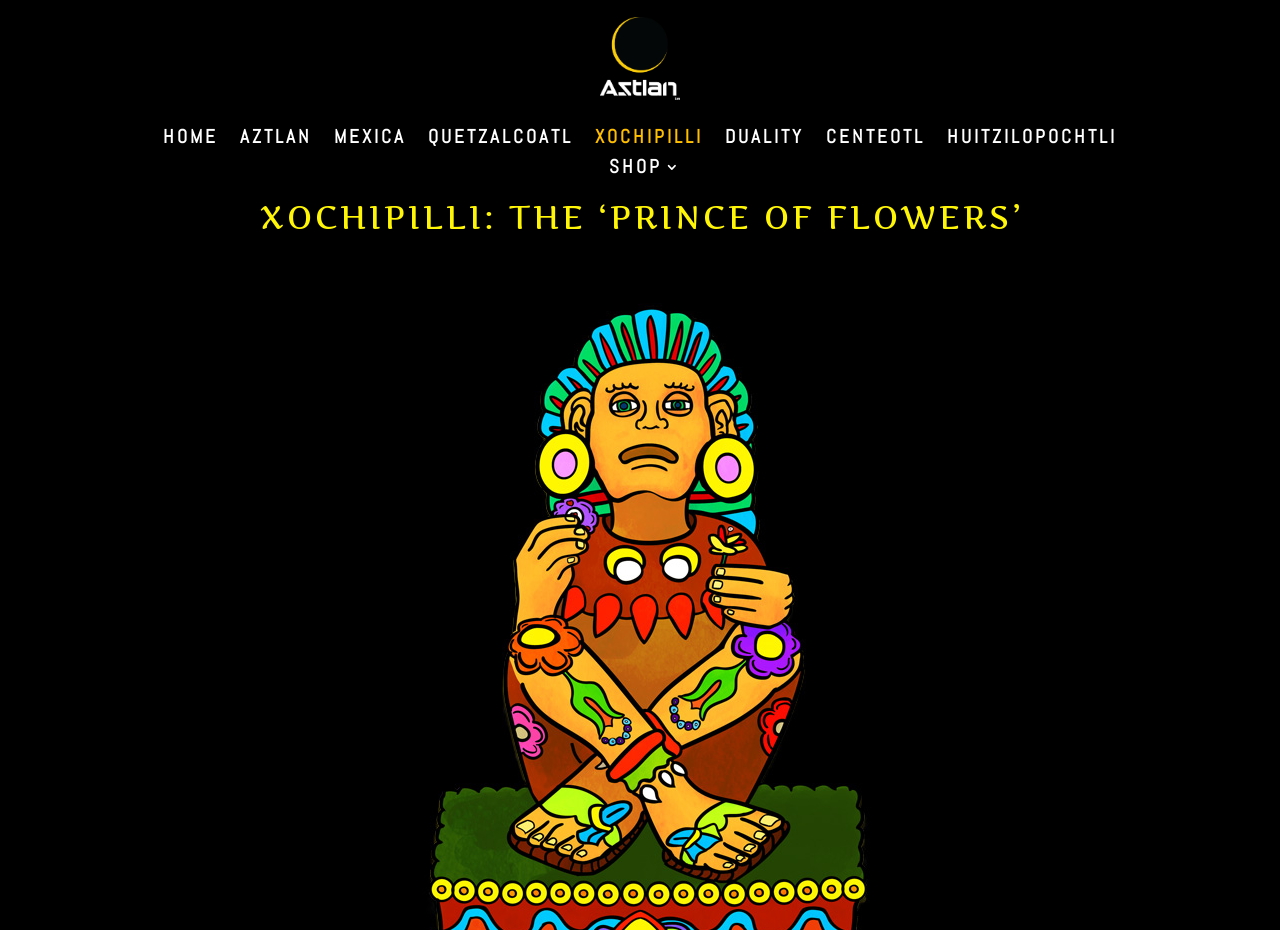Can you find and generate the webpage's heading?

?EMBRACE YOUR ROOTS AND IGNITE THE SPIRIT OF THE MEXICA ?